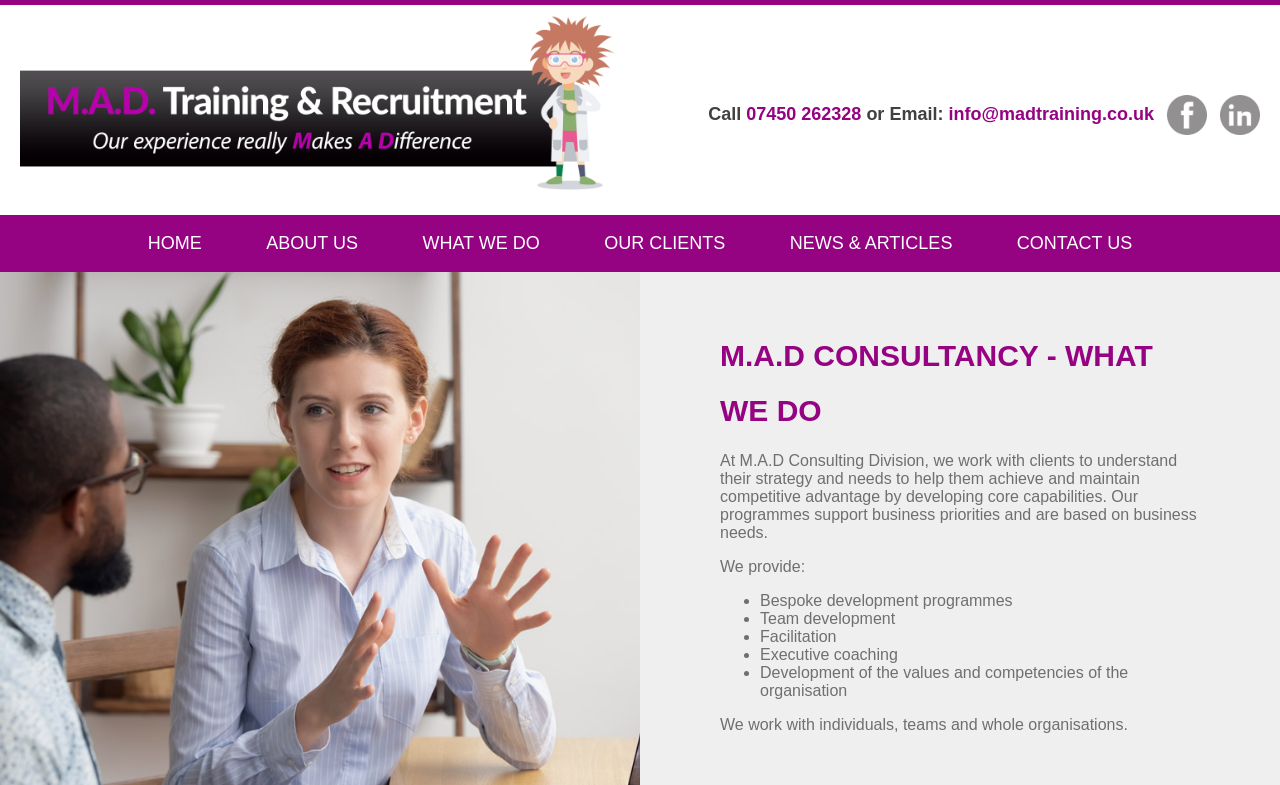Can you pinpoint the bounding box coordinates for the clickable element required for this instruction: "Visit the Facebook page"? The coordinates should be four float numbers between 0 and 1, i.e., [left, top, right, bottom].

[0.905, 0.132, 0.943, 0.158]